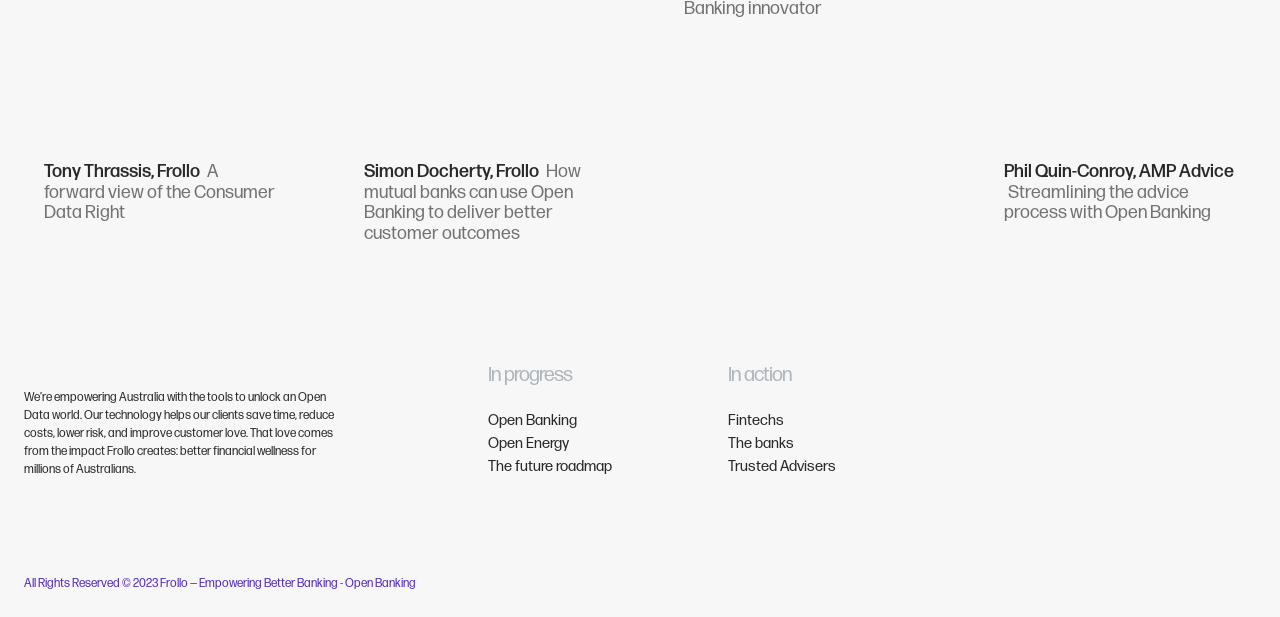What is the purpose of Frollo's technology?
Use the screenshot to answer the question with a single word or phrase.

To unlock an Open Data world